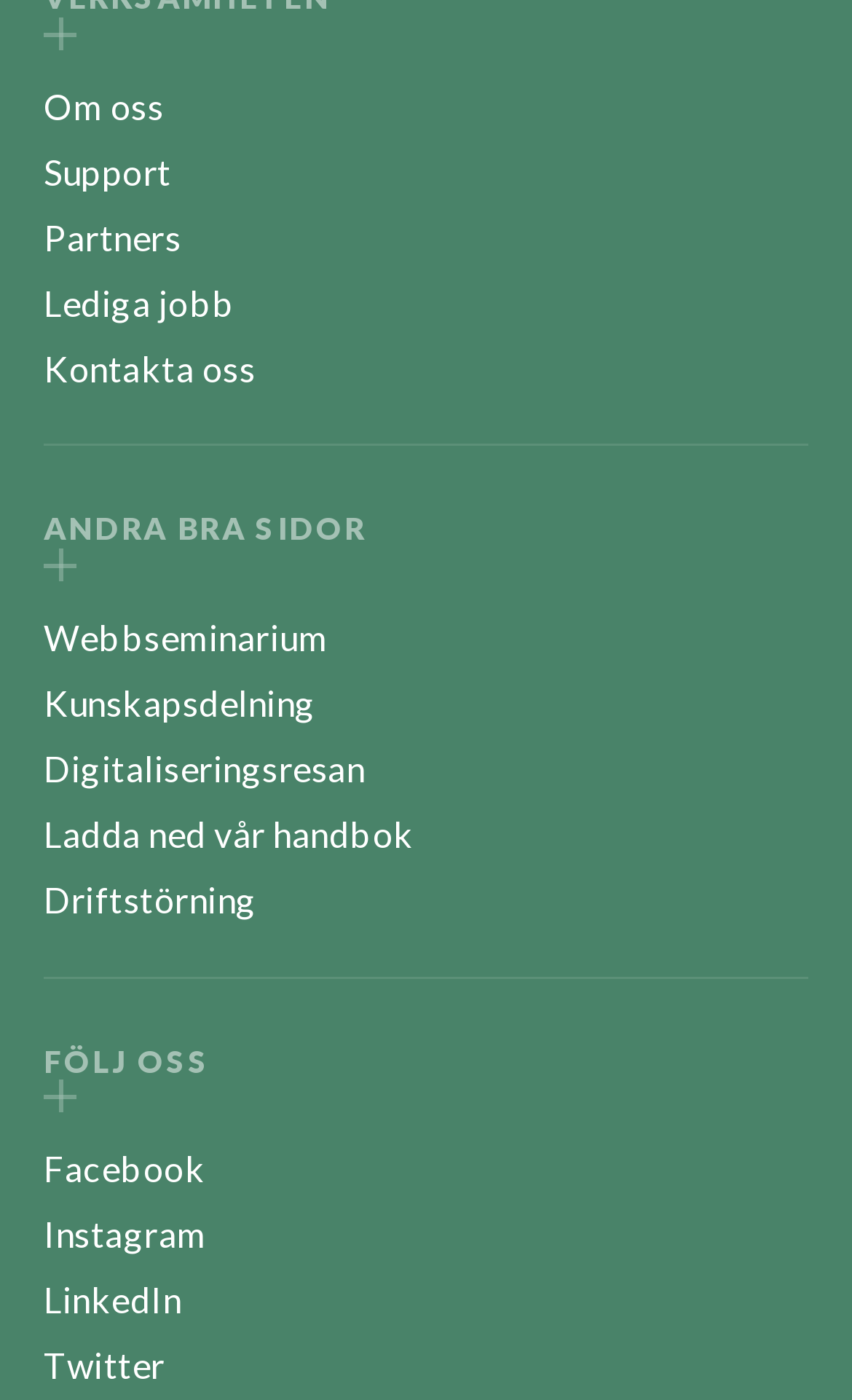Give a concise answer using only one word or phrase for this question:
What is the last link in the 'ANDRA BRA SIDOR' section?

Driftstörning